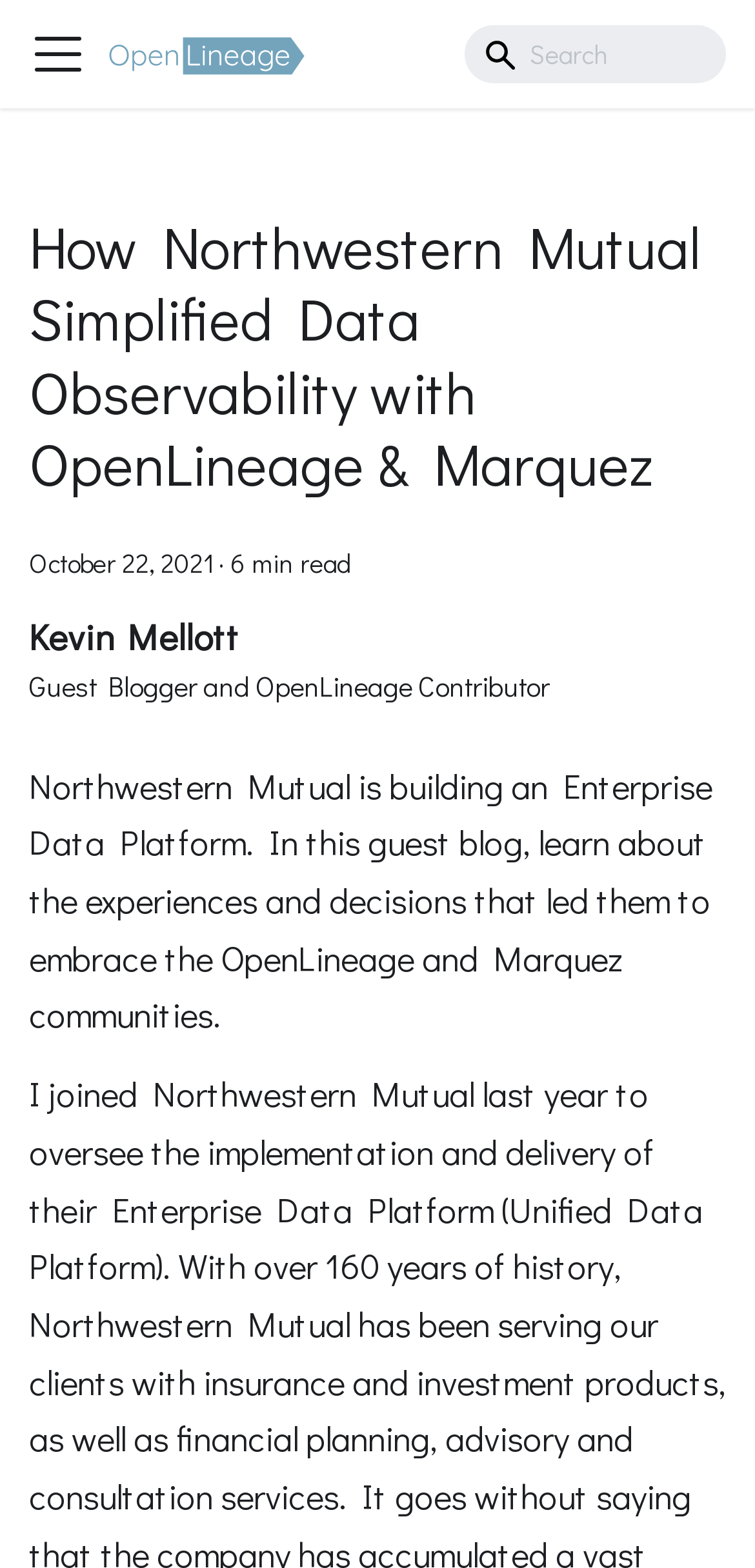Use a single word or phrase to answer the following:
What is the date of the article?

October 22, 2021